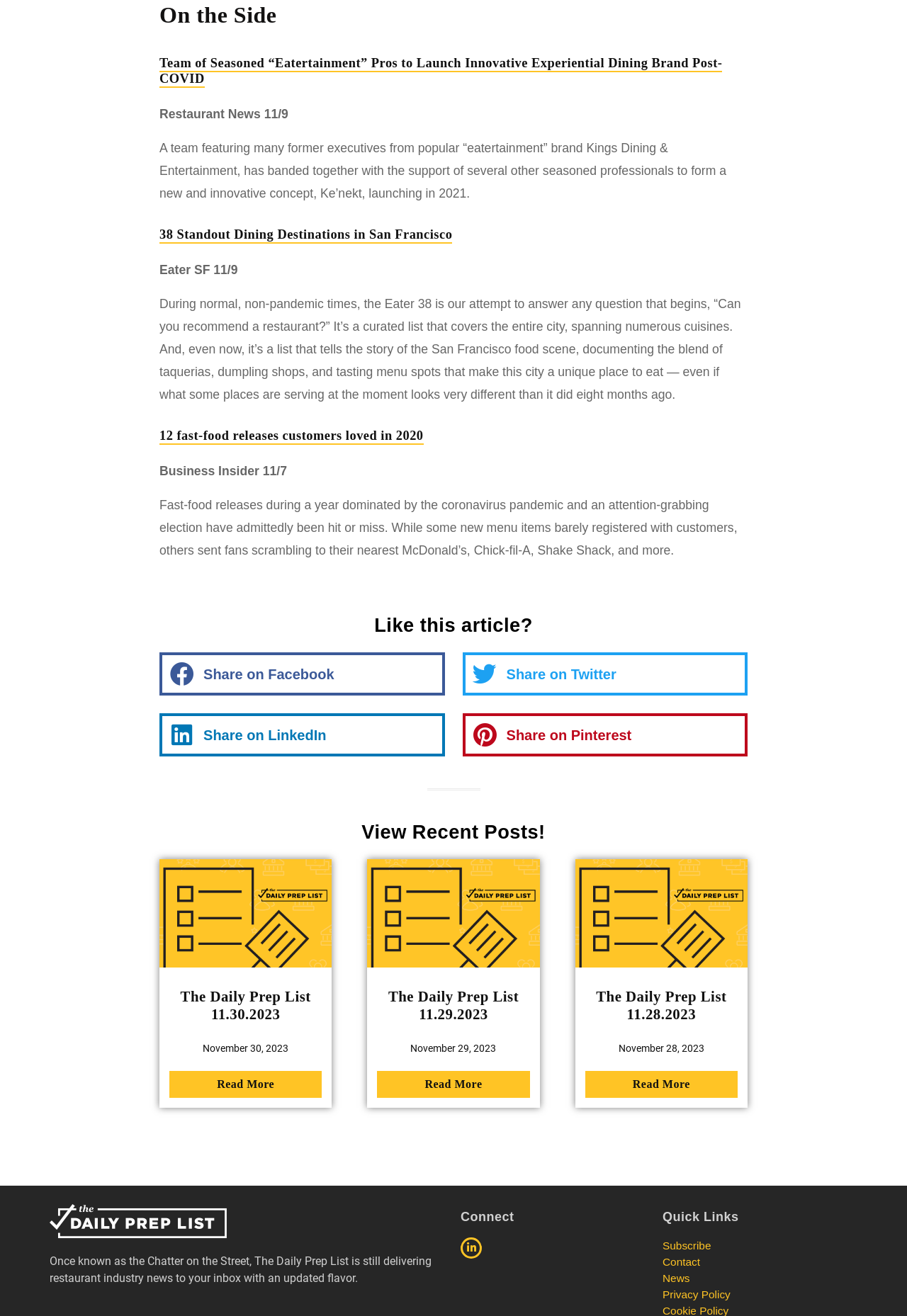Specify the bounding box coordinates of the element's region that should be clicked to achieve the following instruction: "View Recent Posts!". The bounding box coordinates consist of four float numbers between 0 and 1, in the format [left, top, right, bottom].

[0.176, 0.625, 0.824, 0.639]